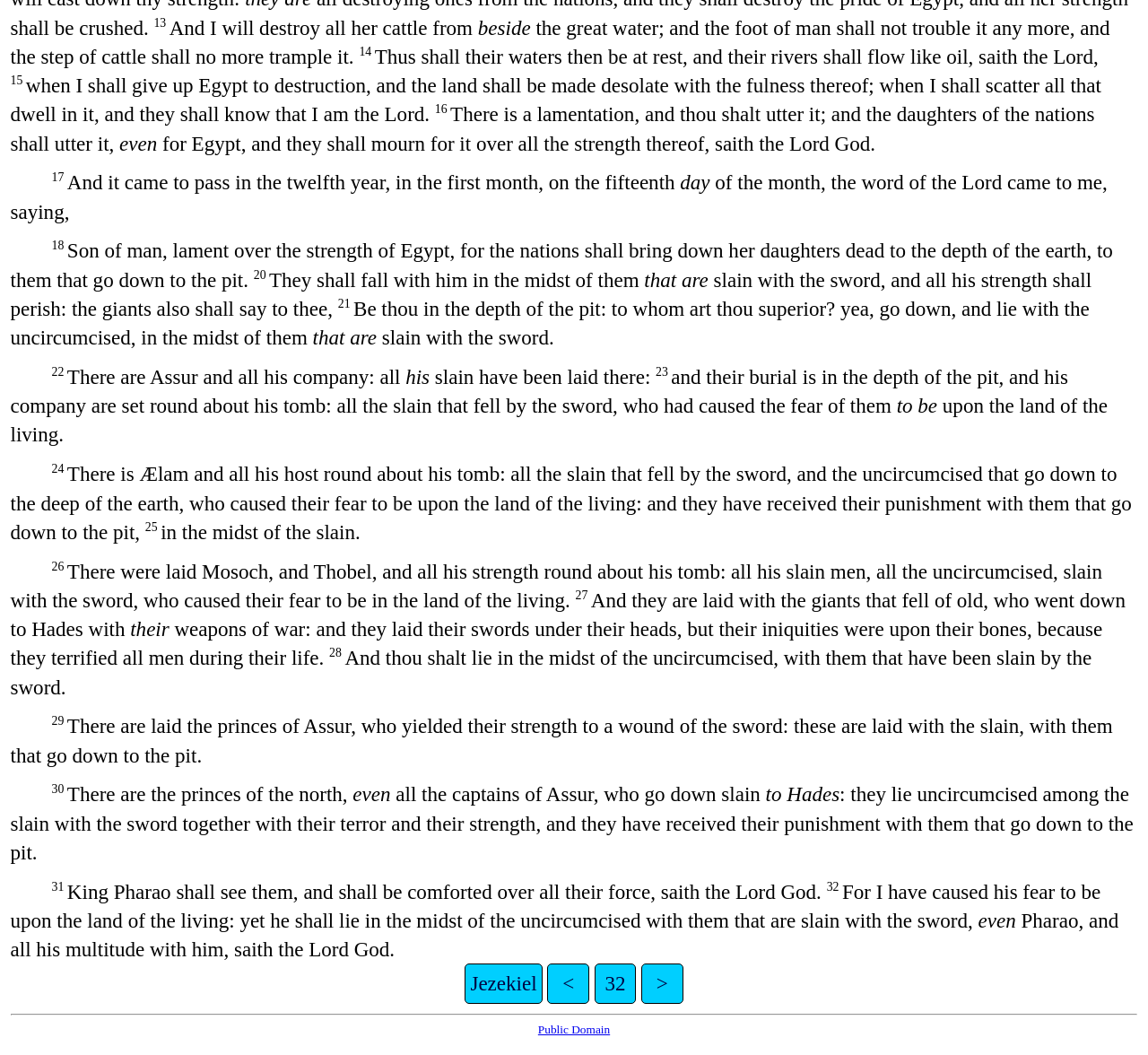Using the description ">", predict the bounding box of the relevant HTML element.

[0.559, 0.914, 0.595, 0.951]